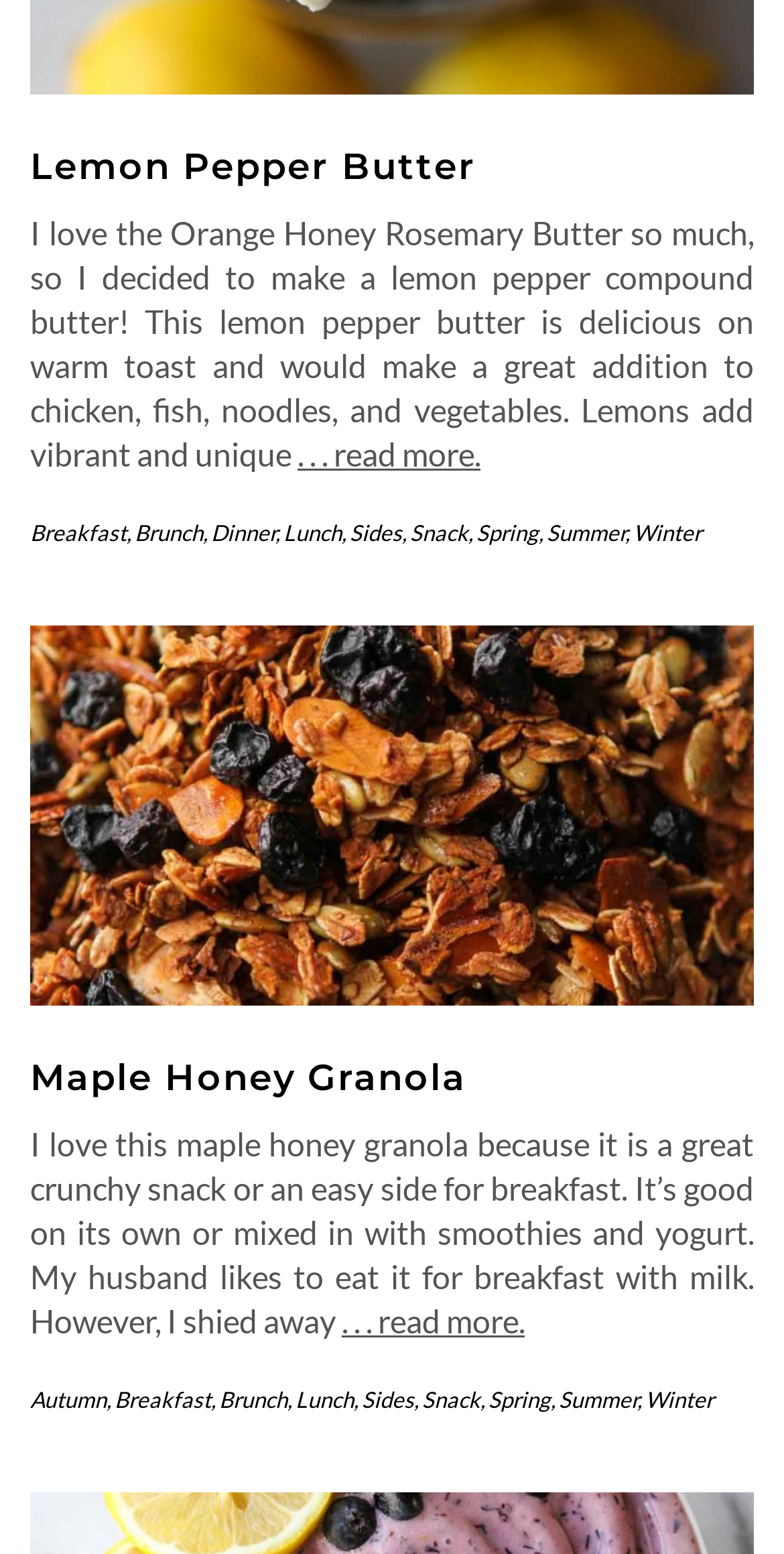Pinpoint the bounding box coordinates of the element you need to click to execute the following instruction: "Go to Breakfast recipes". The bounding box should be represented by four float numbers between 0 and 1, in the format [left, top, right, bottom].

[0.038, 0.334, 0.162, 0.35]